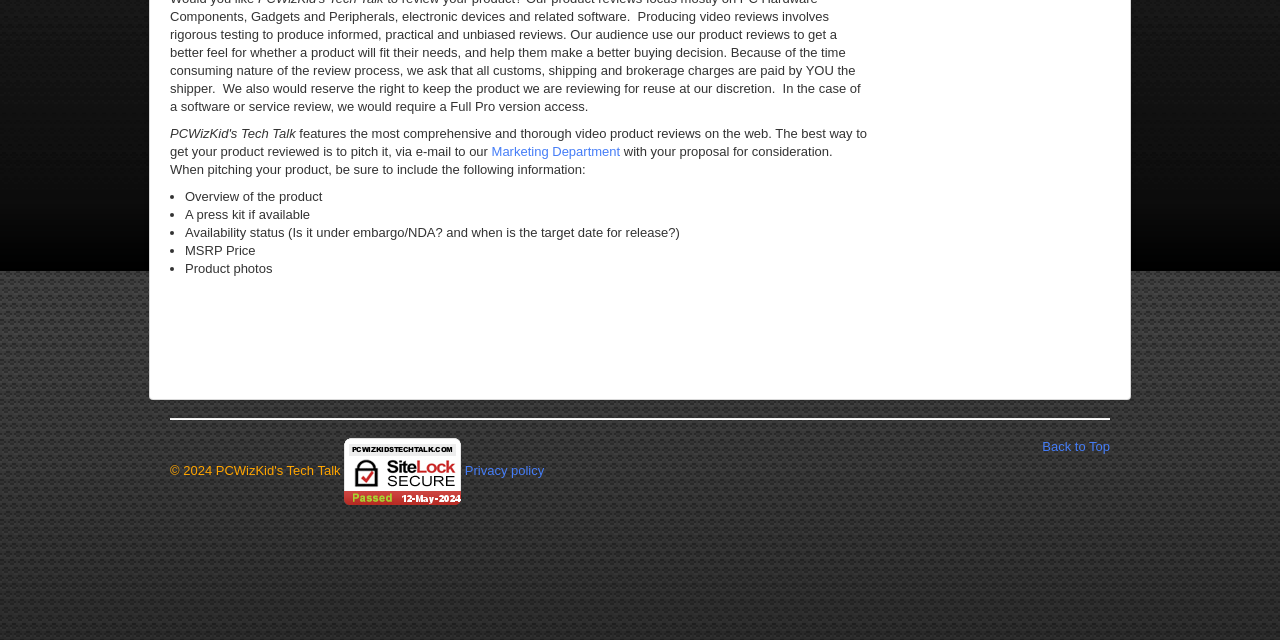Using the provided element description: "Marketing Department", determine the bounding box coordinates of the corresponding UI element in the screenshot.

[0.384, 0.225, 0.485, 0.248]